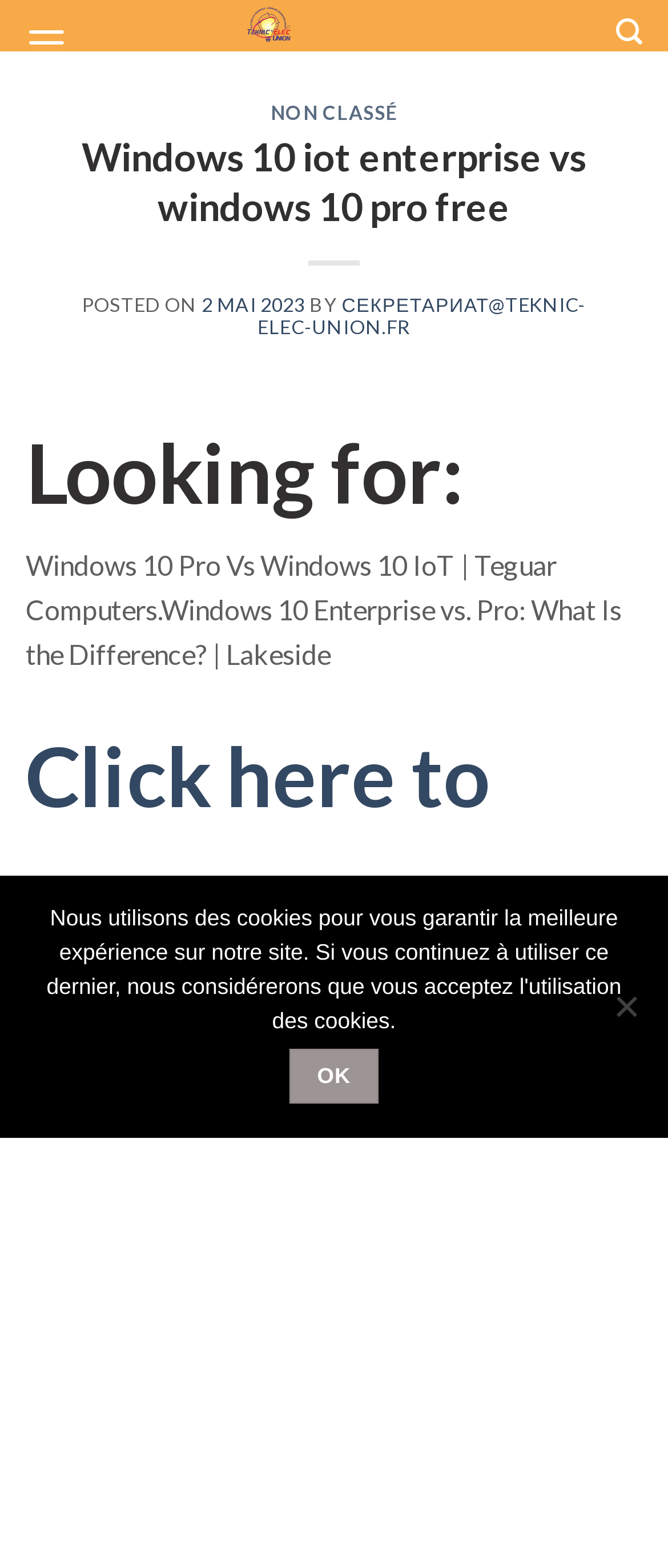Find the bounding box of the UI element described as: "Non classé". The bounding box coordinates should be given as four float values between 0 and 1, i.e., [left, top, right, bottom].

[0.406, 0.064, 0.594, 0.079]